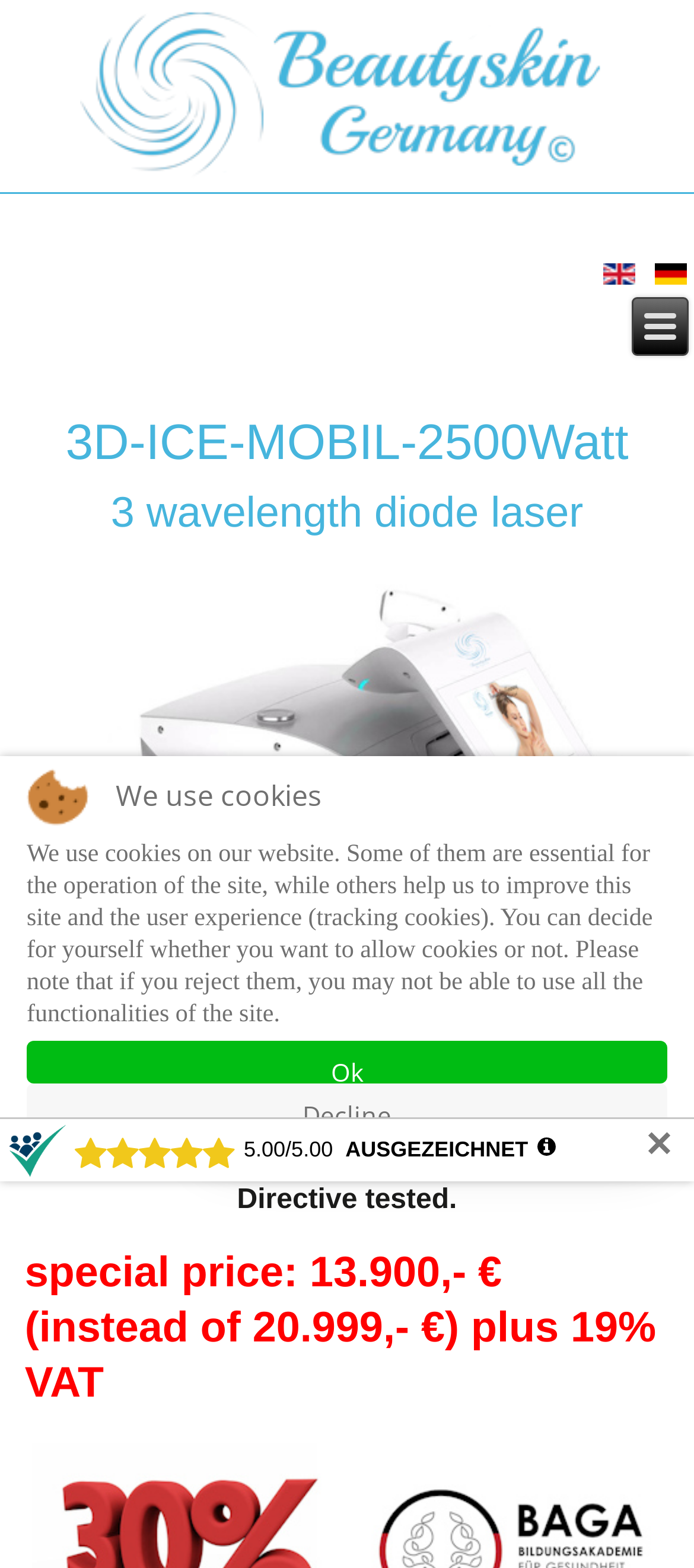What is the language of the webpage?
Please elaborate on the answer to the question with detailed information.

The language of the webpage can be inferred from the presence of German text and the option to switch to English (United Kingdom) language. The webpage is likely to be targeting a German-speaking audience, and the language options are provided for users who prefer to view the content in English.